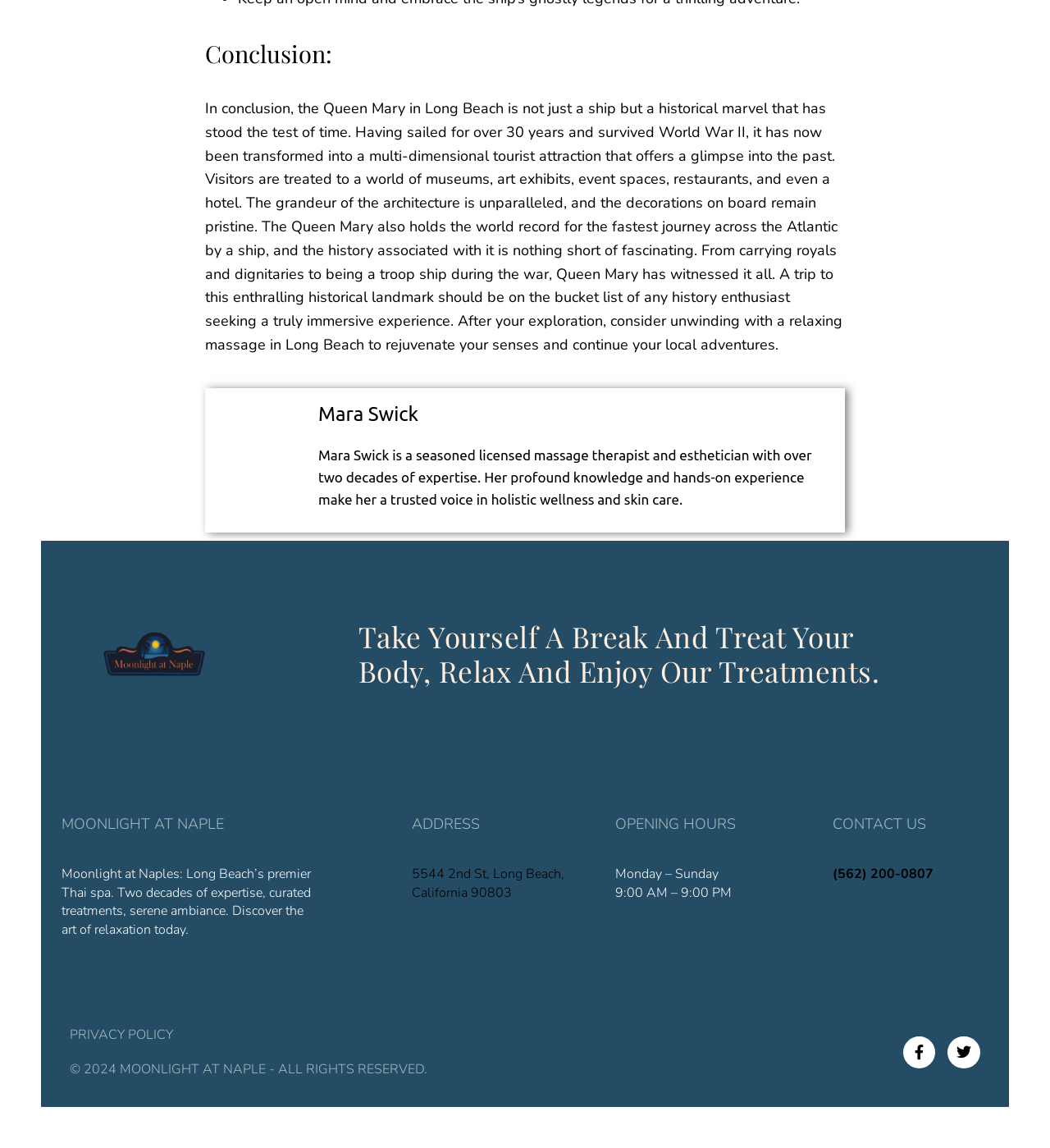Using the given description, provide the bounding box coordinates formatted as (top-left x, top-left y, bottom-right x, bottom-right y), with all values being floating point numbers between 0 and 1. Description: Privacy Policy

[0.066, 0.894, 0.165, 0.909]